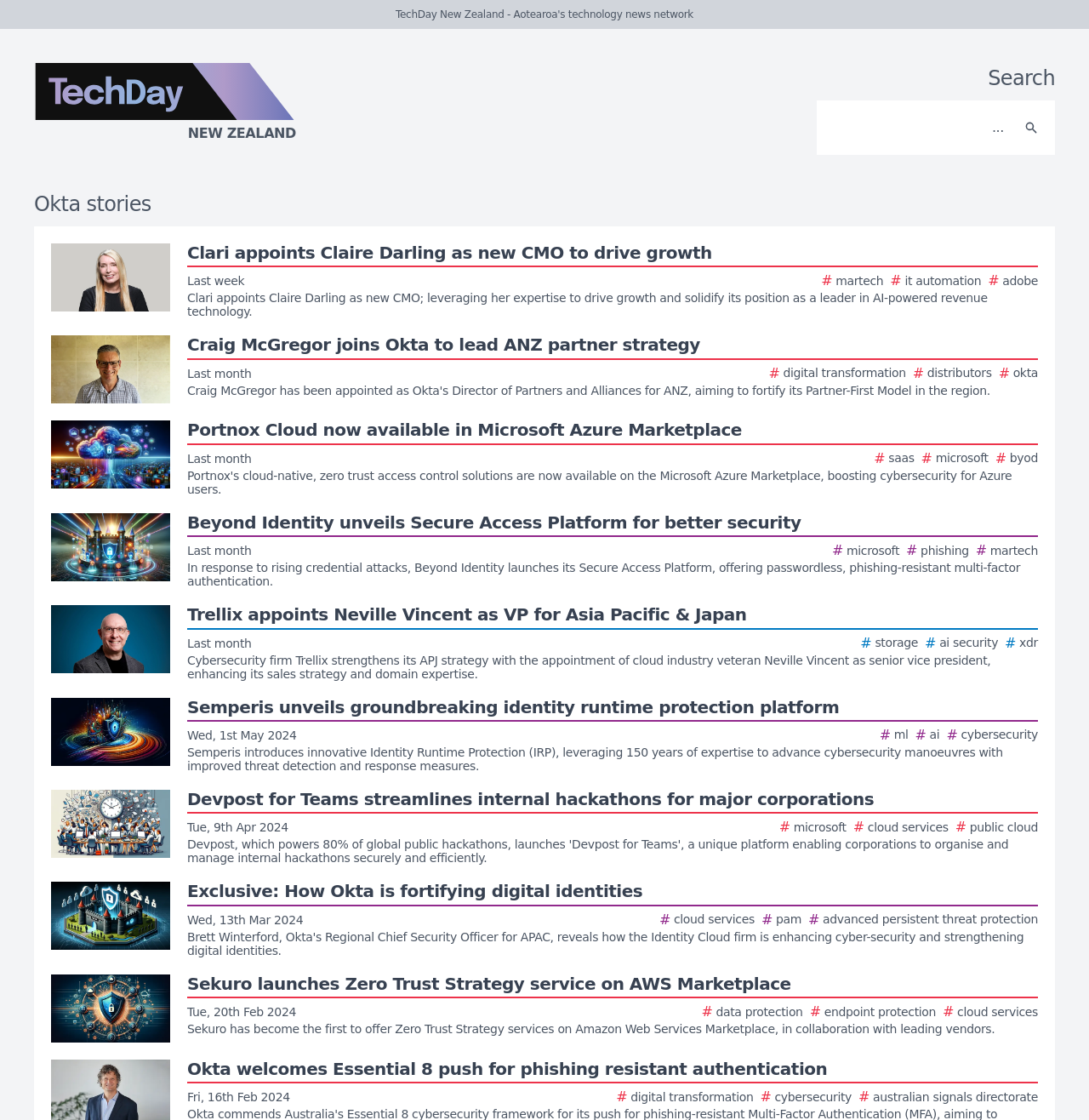Provide a one-word or brief phrase answer to the question:
What is the logo of the website?

TechDay New Zealand logo